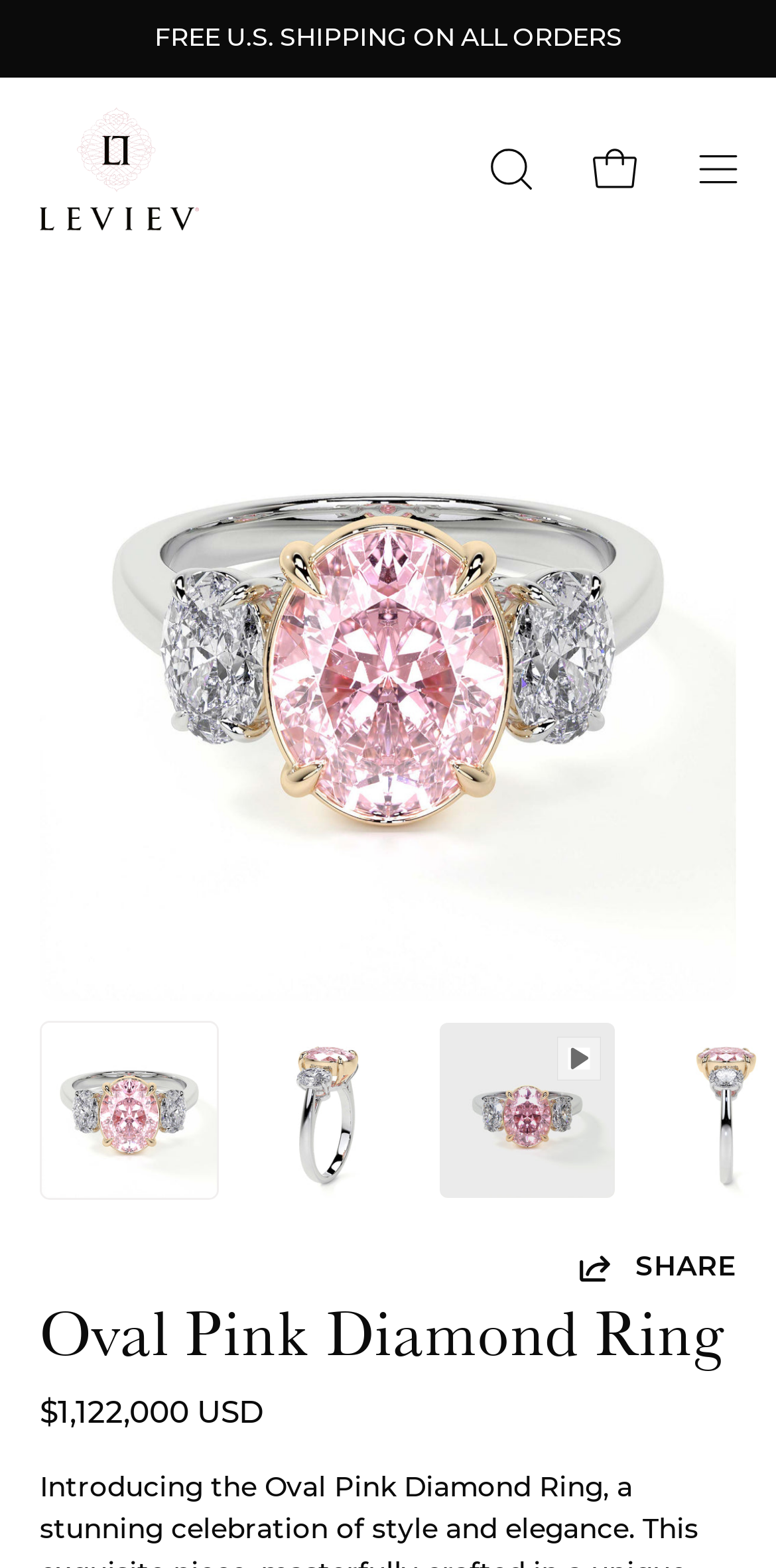Please identify the bounding box coordinates of the area that needs to be clicked to fulfill the following instruction: "Explore the 'Content Marketing' category."

None